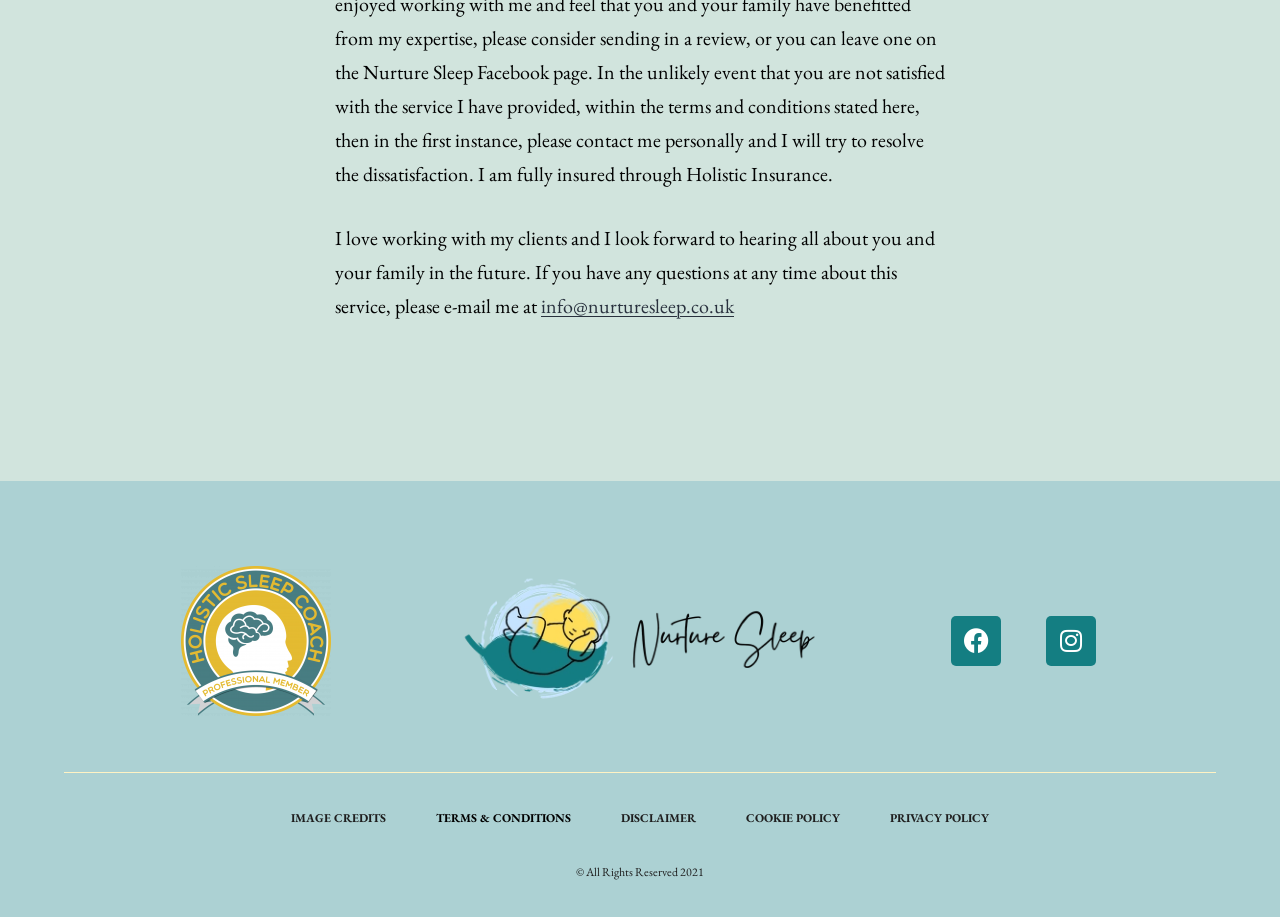Identify the bounding box coordinates of the element that should be clicked to fulfill this task: "check image credits". The coordinates should be provided as four float numbers between 0 and 1, i.e., [left, top, right, bottom].

[0.227, 0.881, 0.302, 0.902]